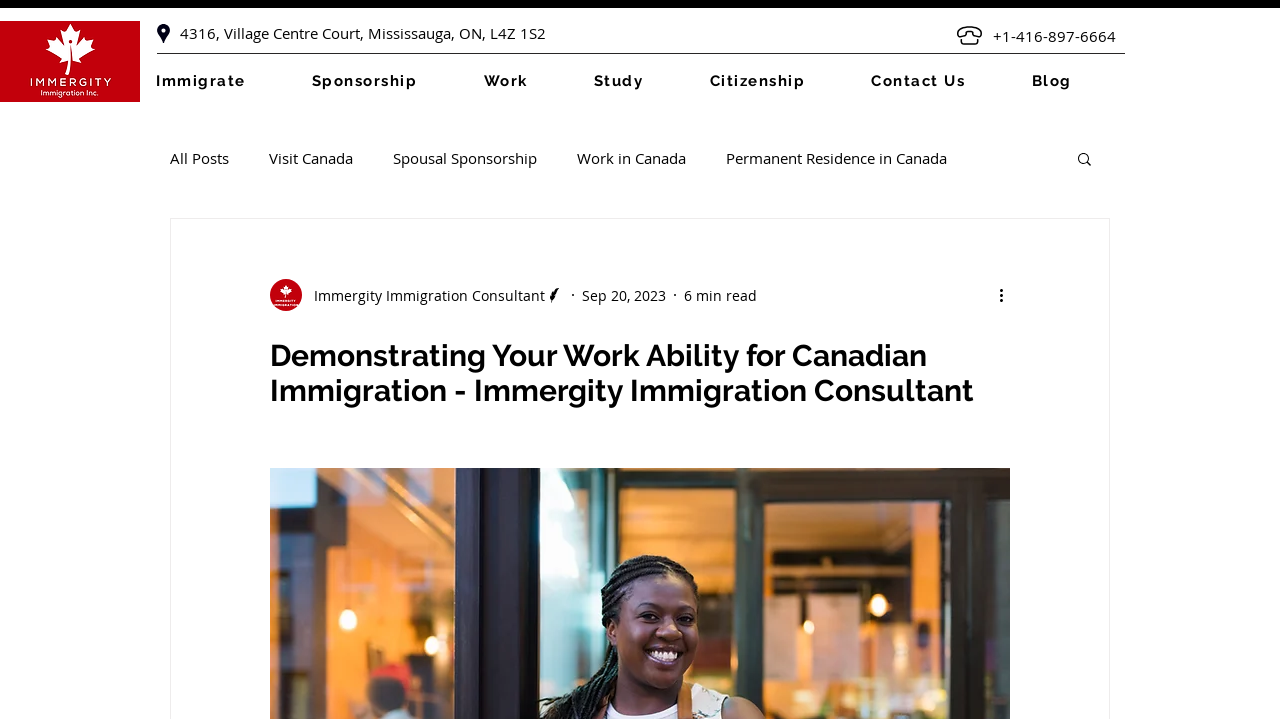Based on the element description: "Immigrate", identify the bounding box coordinates for this UI element. The coordinates must be four float numbers between 0 and 1, listed as [left, top, right, bottom].

[0.122, 0.093, 0.233, 0.135]